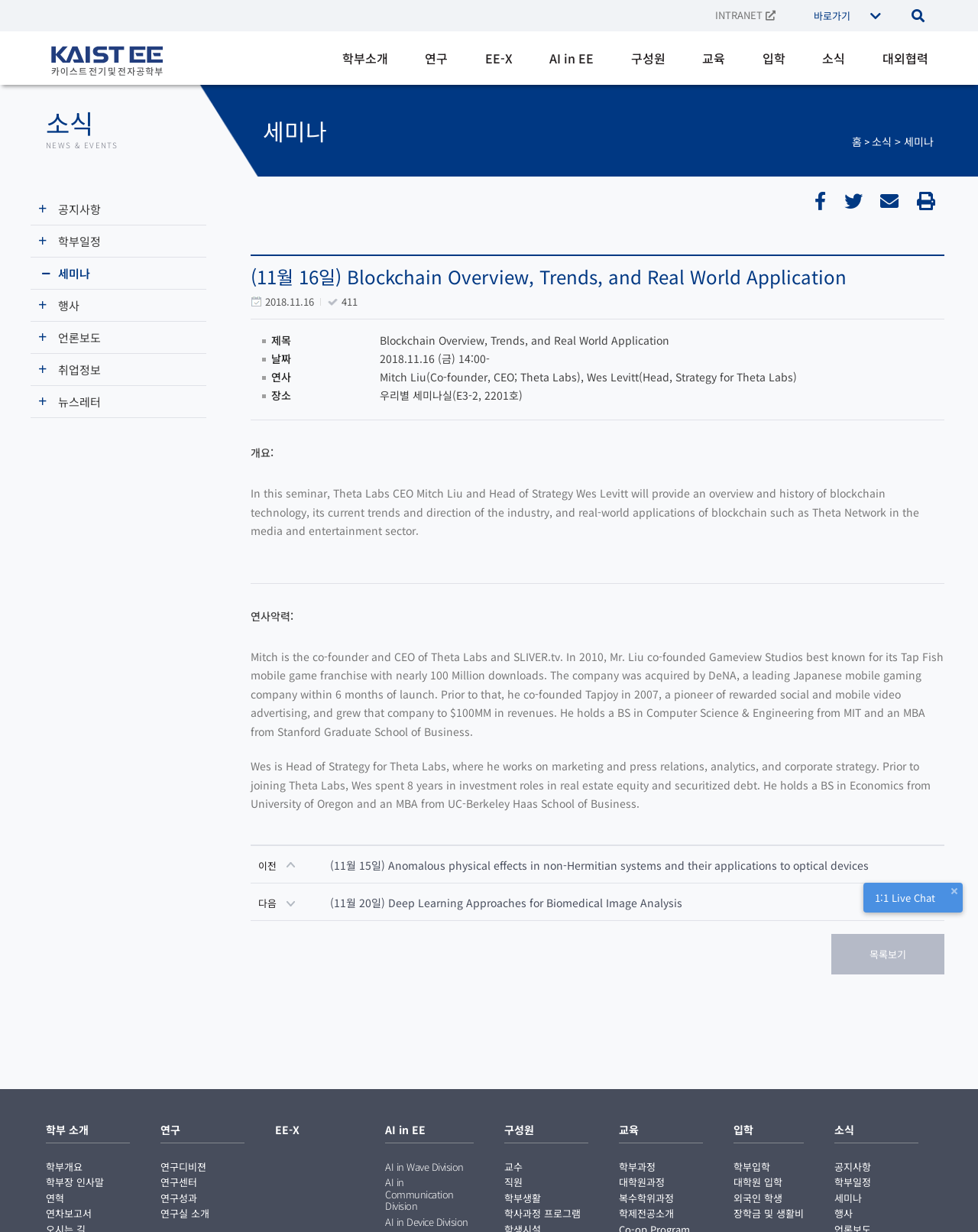Locate the UI element described by AI in EE in the provided webpage screenshot. Return the bounding box coordinates in the format (top-left x, top-left y, bottom-right x, bottom-right y), ensuring all values are between 0 and 1.

[0.394, 0.911, 0.435, 0.923]